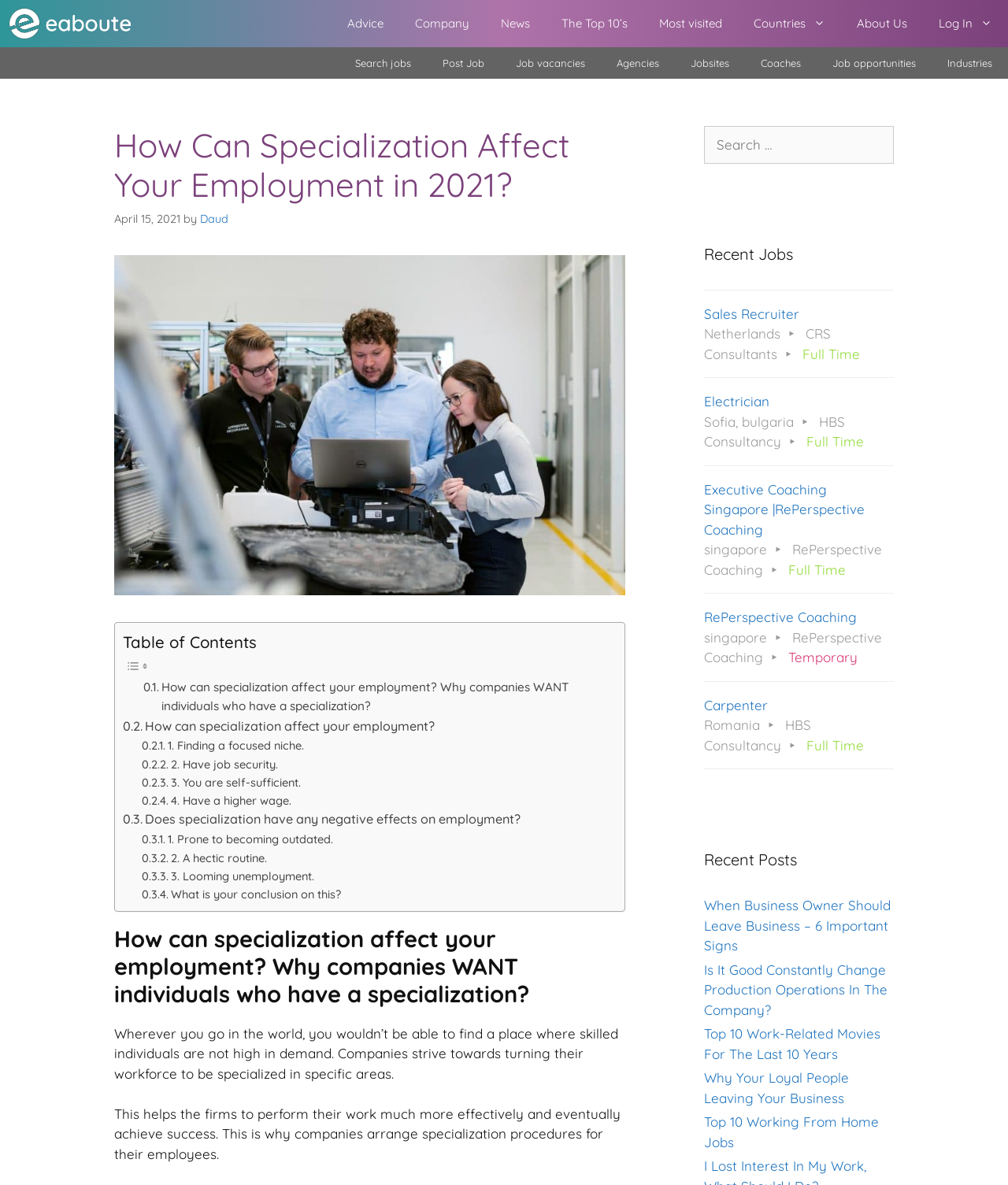Write an extensive caption that covers every aspect of the webpage.

This webpage is about the impact of specialization on employment, with a focus on how companies benefit from having specialized individuals in their workforce. At the top of the page, there is a navigation menu with links to various sections, including "Advice", "Company", "News", and "About Us". Below this menu, there are two rows of links, with the top row featuring job-related links such as "Search jobs", "Post Job", and "Job vacancies", and the bottom row featuring links to specific industries and job types.

The main content of the page is divided into sections, with headings and subheadings that outline the benefits and drawbacks of specialization. The first section, "How Can Specialization Affect Your Employment in 2021?", features a heading and a brief introduction to the topic. Below this, there is a table of contents with links to specific sections of the article.

The article itself is divided into sections, with headings such as "How can specialization affect your employment?" and "Does specialization have any negative effects on employment?". Each section features a brief summary of the topic, followed by links to related articles or subtopics.

On the right-hand side of the page, there is a complementary section that features a search box and a list of recent jobs, including links to job postings for positions such as Sales Recruiter, Electrician, and Executive Coaching. Below this, there is a list of recent posts, featuring links to articles on topics such as business ownership, production operations, and working from home.

Throughout the page, there are images and icons that break up the text and add visual interest. The overall layout is clean and easy to navigate, with clear headings and concise text that makes it easy to scan and read.